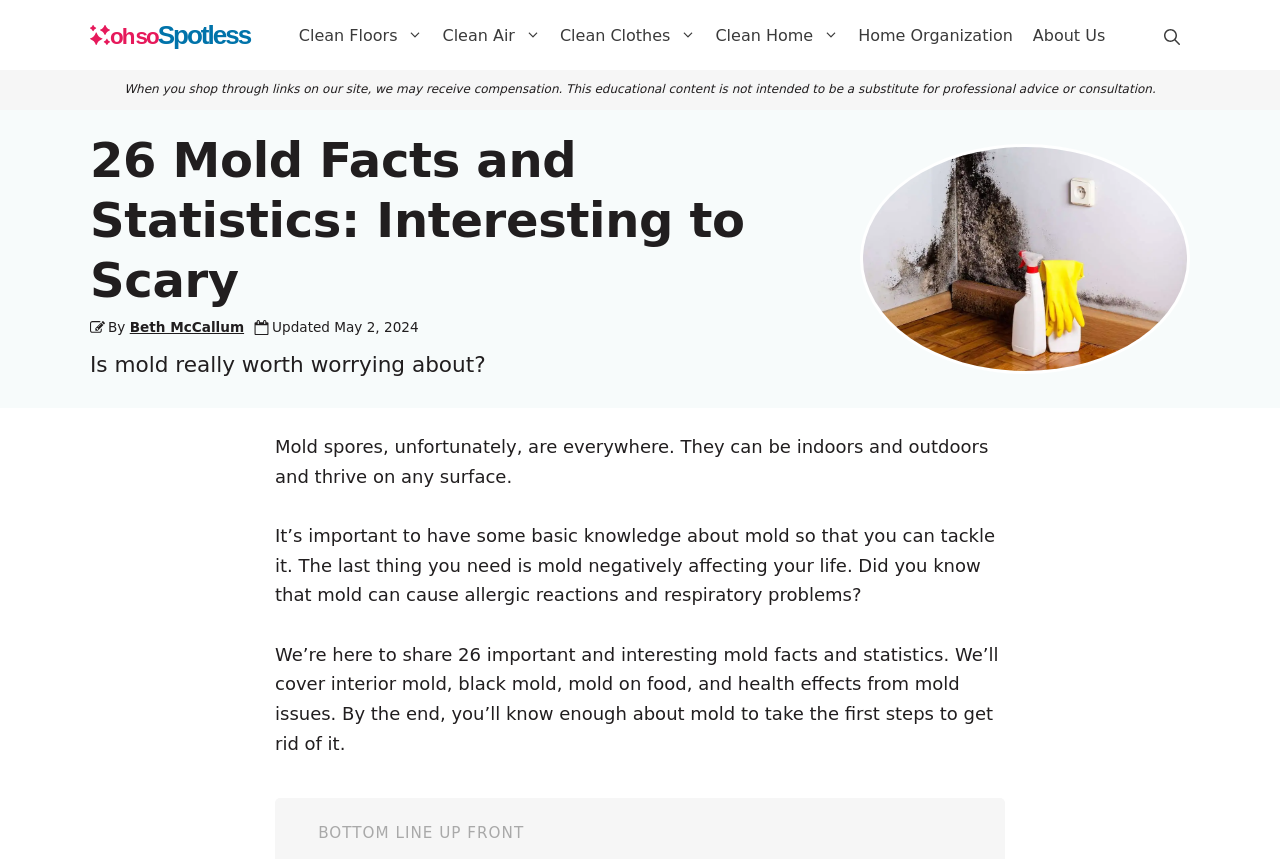What is the topic of this webpage?
Give a detailed explanation using the information visible in the image.

Based on the heading '26 Mold Facts and Statistics: Interesting to Scary' and the content of the webpage, it is clear that the topic of this webpage is mold.